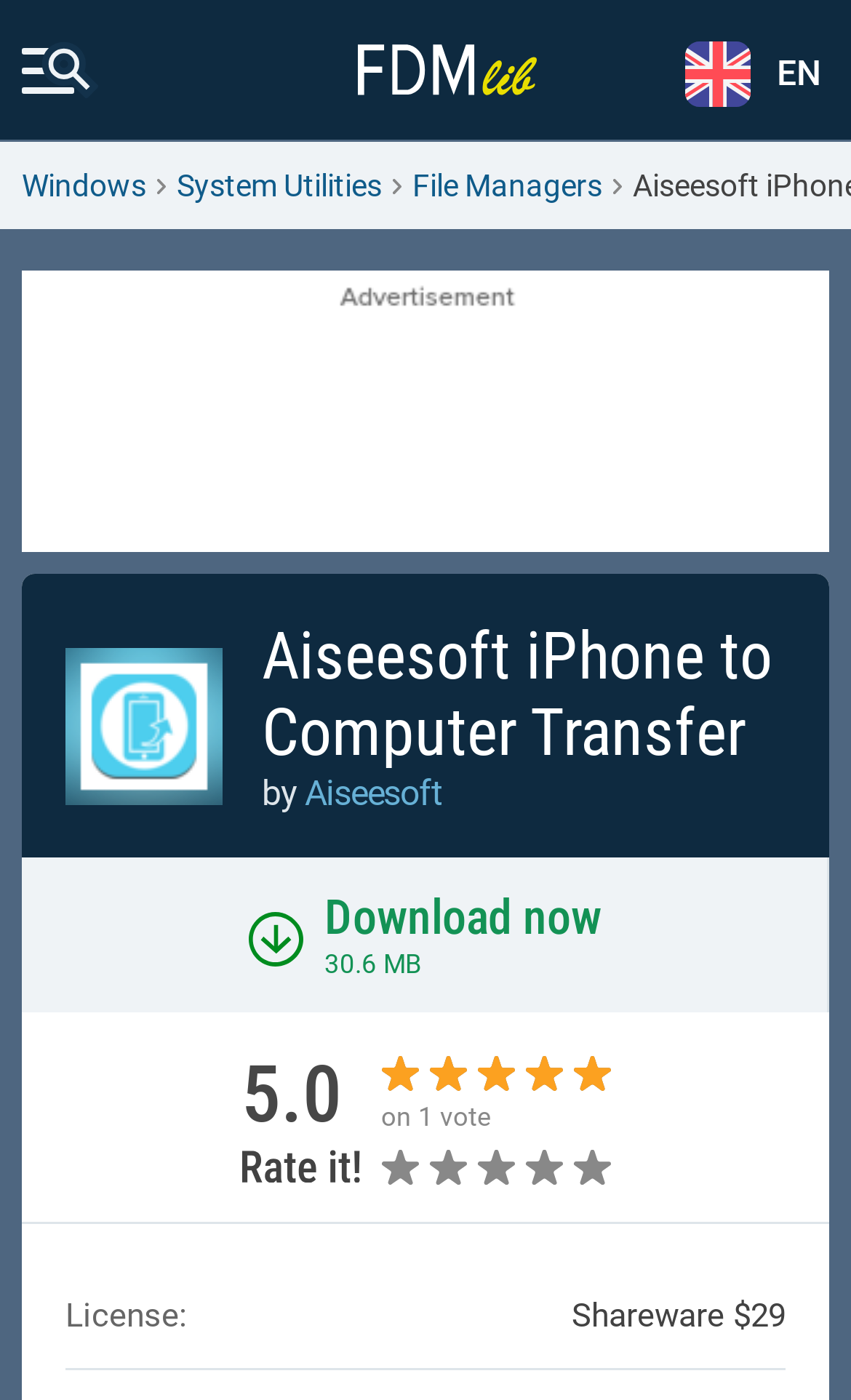What is the category of the software? Based on the image, give a response in one word or a short phrase.

File Managers